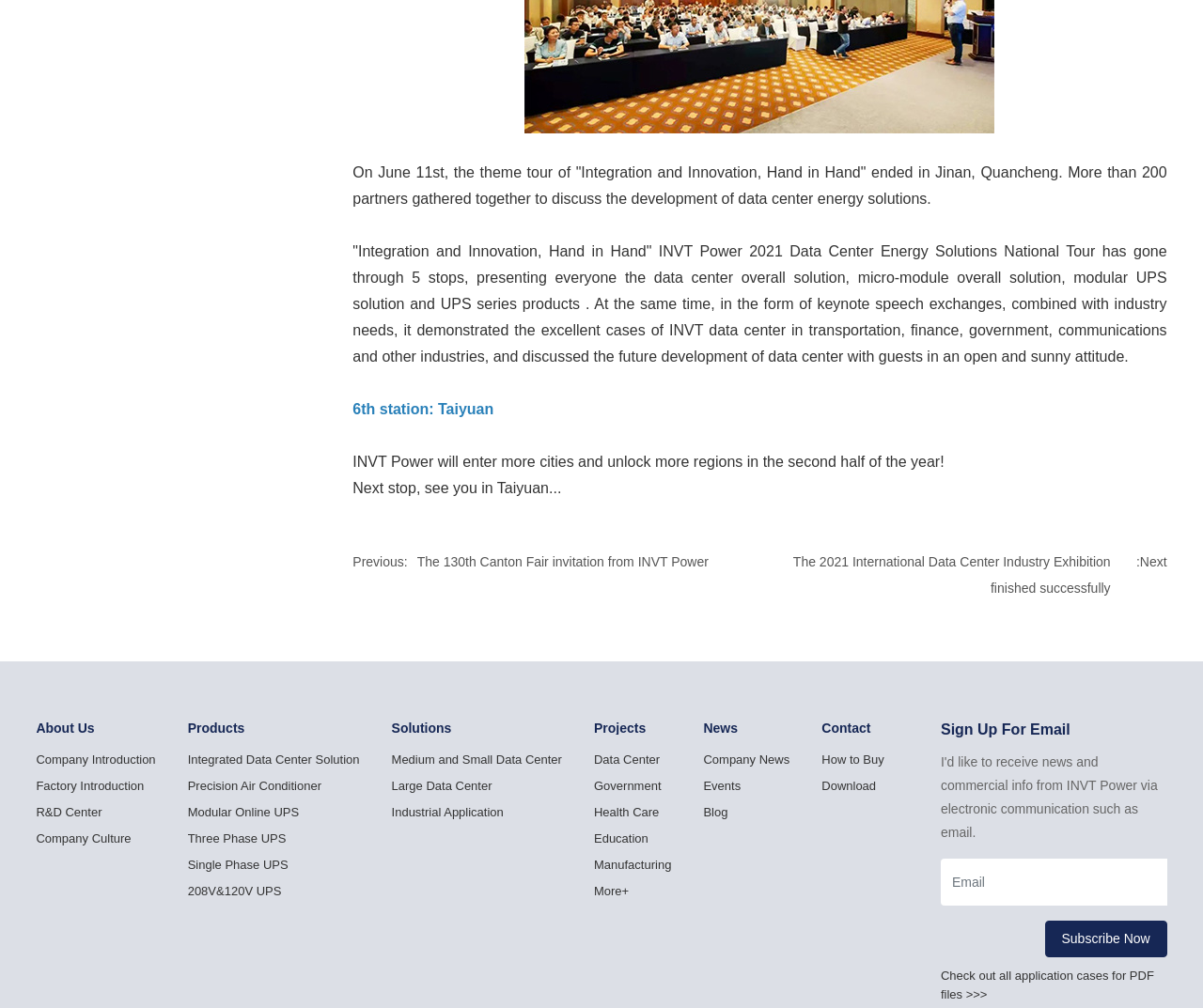Determine the bounding box coordinates for the element that should be clicked to follow this instruction: "Subscribe to the newsletter". The coordinates should be given as four float numbers between 0 and 1, in the format [left, top, right, bottom].

[0.868, 0.914, 0.97, 0.95]